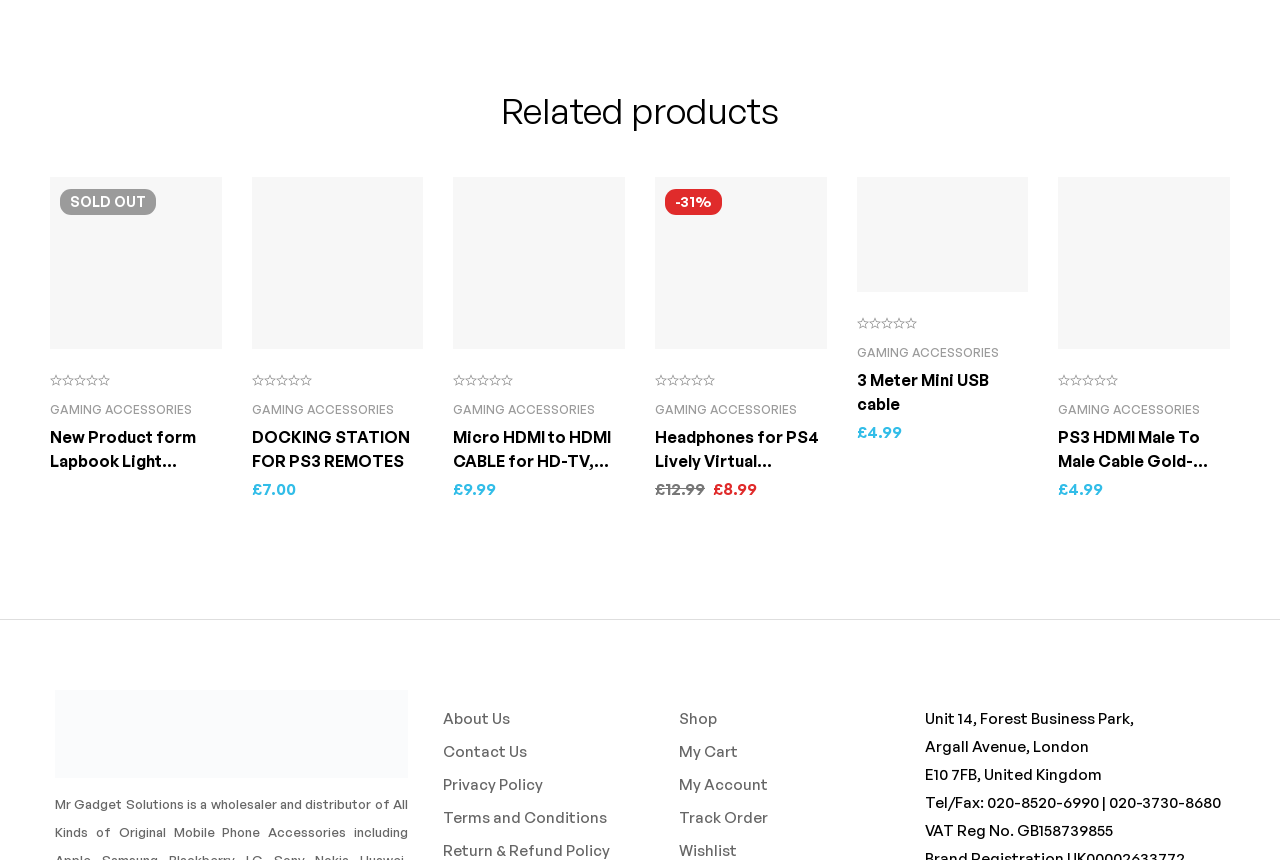Find the bounding box coordinates of the clickable area required to complete the following action: "Learn about the website".

None